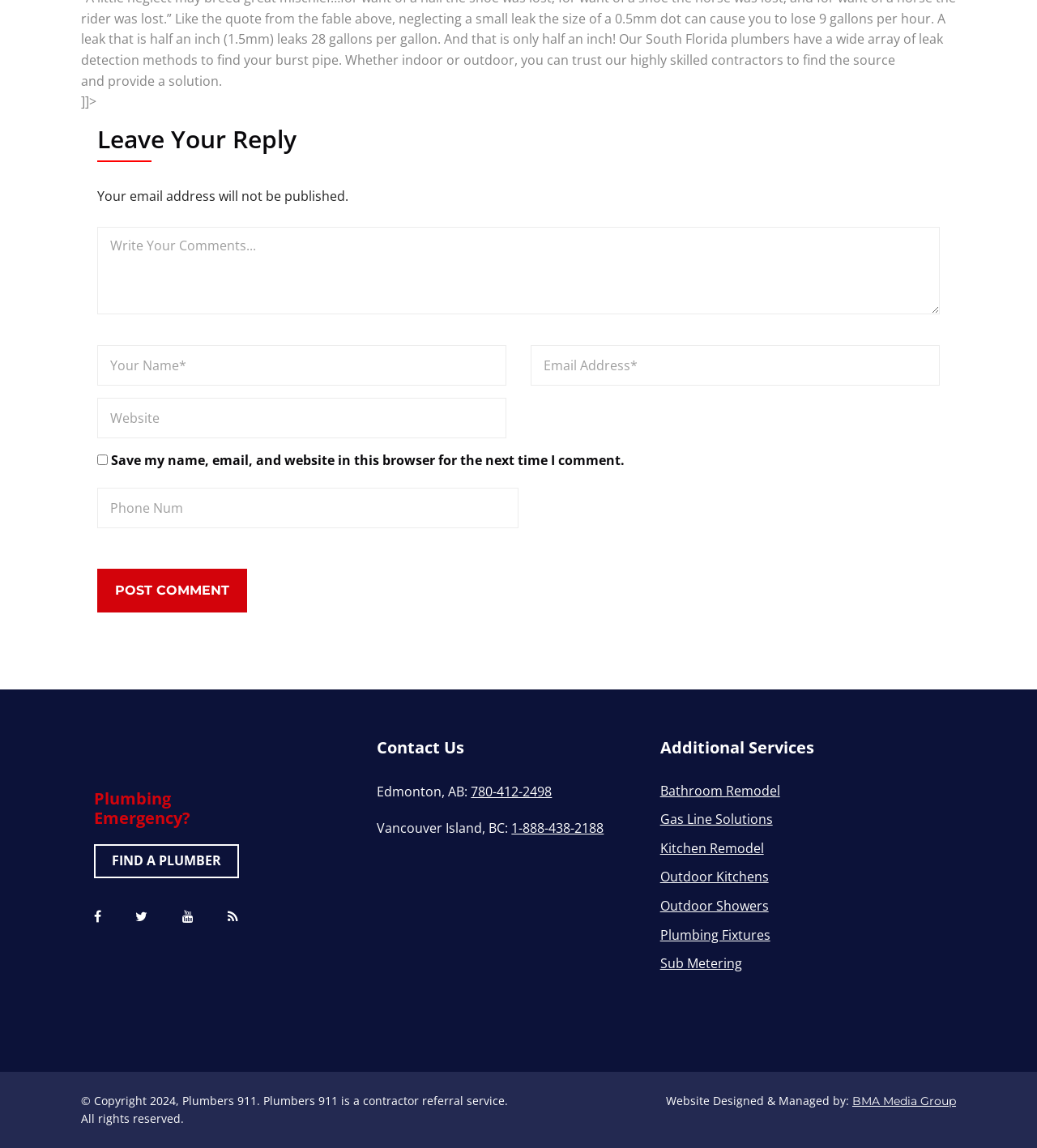Please specify the bounding box coordinates of the element that should be clicked to execute the given instruction: 'Post a comment'. Ensure the coordinates are four float numbers between 0 and 1, expressed as [left, top, right, bottom].

[0.094, 0.495, 0.238, 0.533]